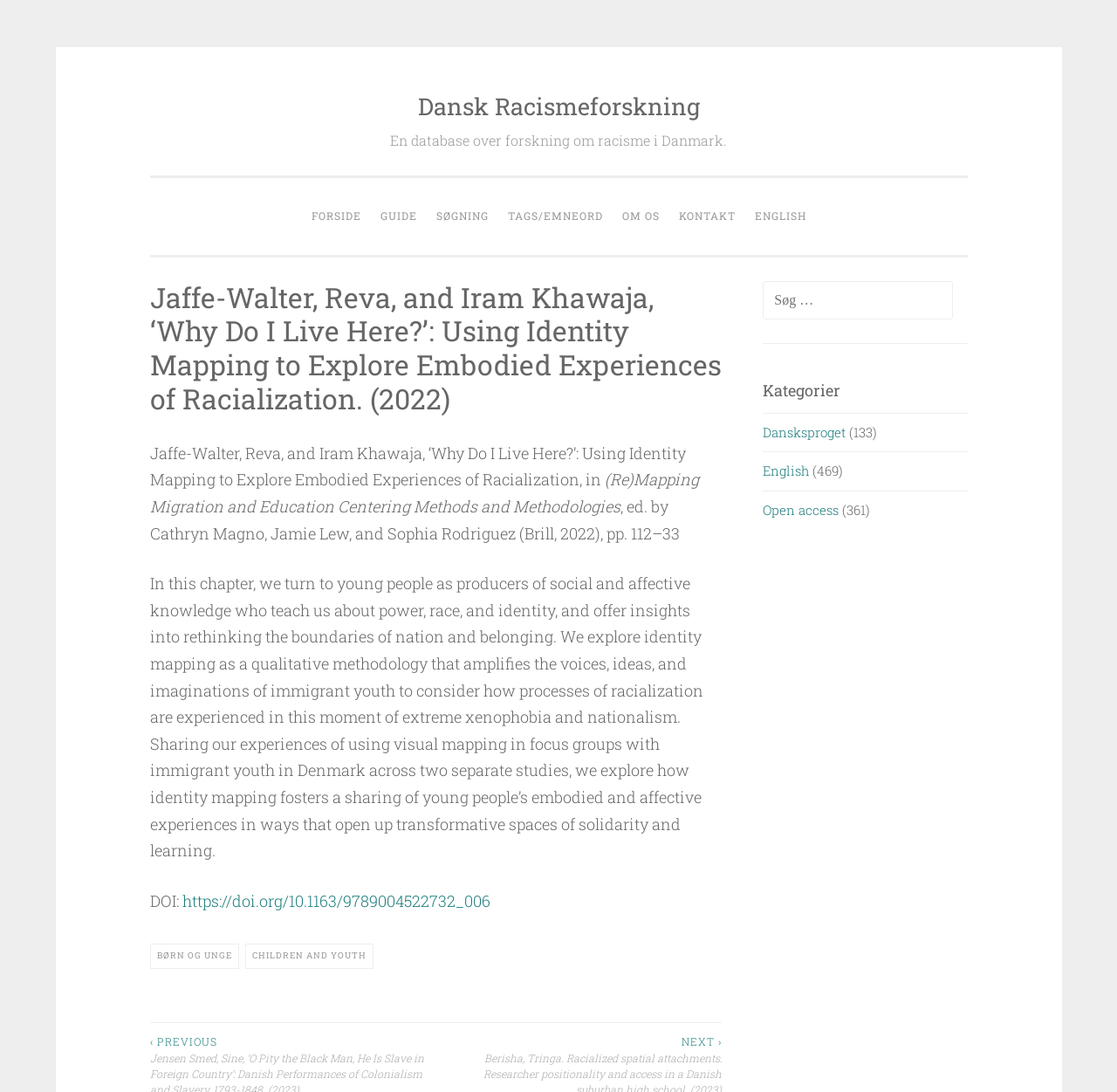Provide the bounding box for the UI element matching this description: "Dansk Racismeforskning".

[0.374, 0.083, 0.626, 0.111]